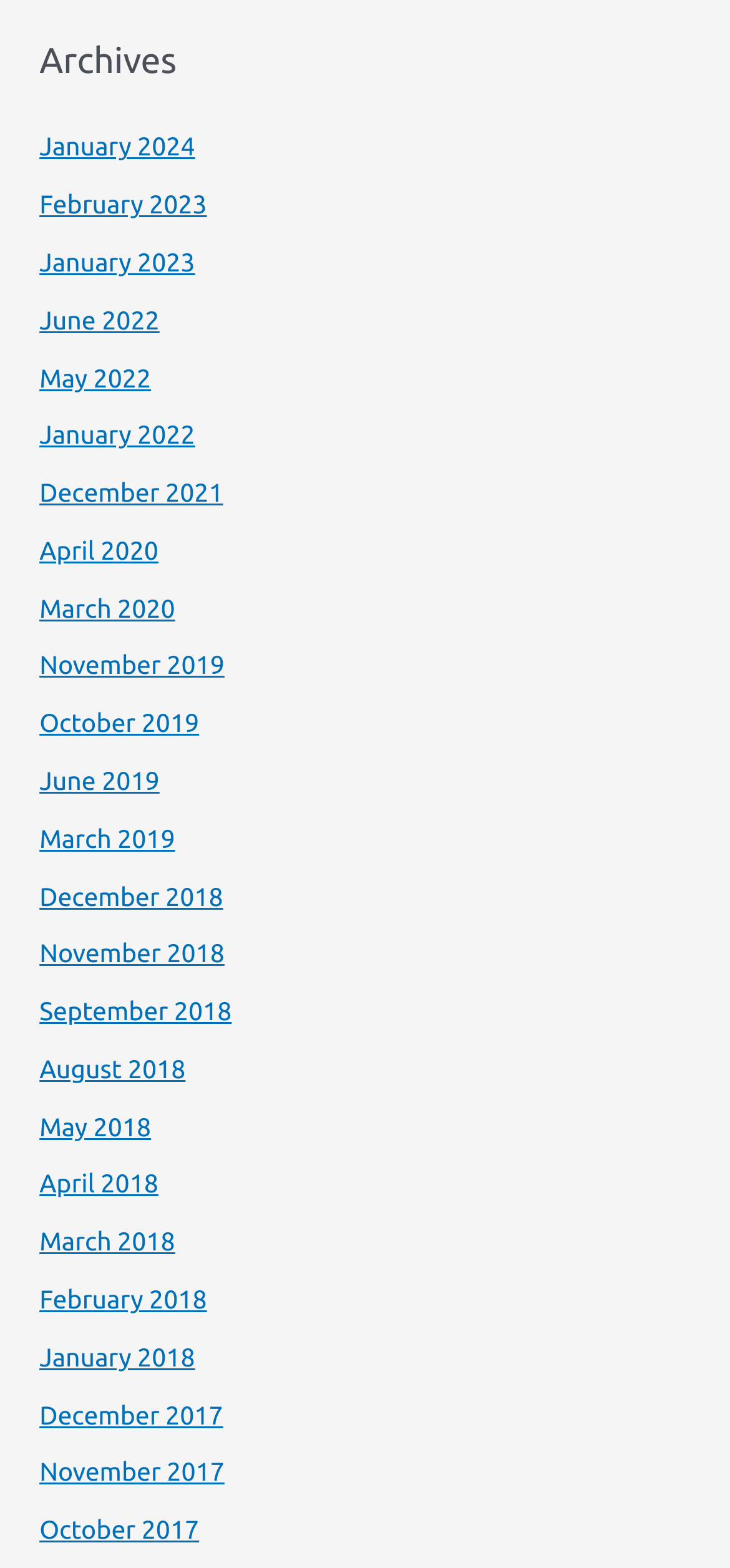How many archives are there for 2022?
Please utilize the information in the image to give a detailed response to the question.

I counted the number of links with '2022' in their text and found that there are three archives for 2022: 'June 2022', 'May 2022', and 'January 2022'.